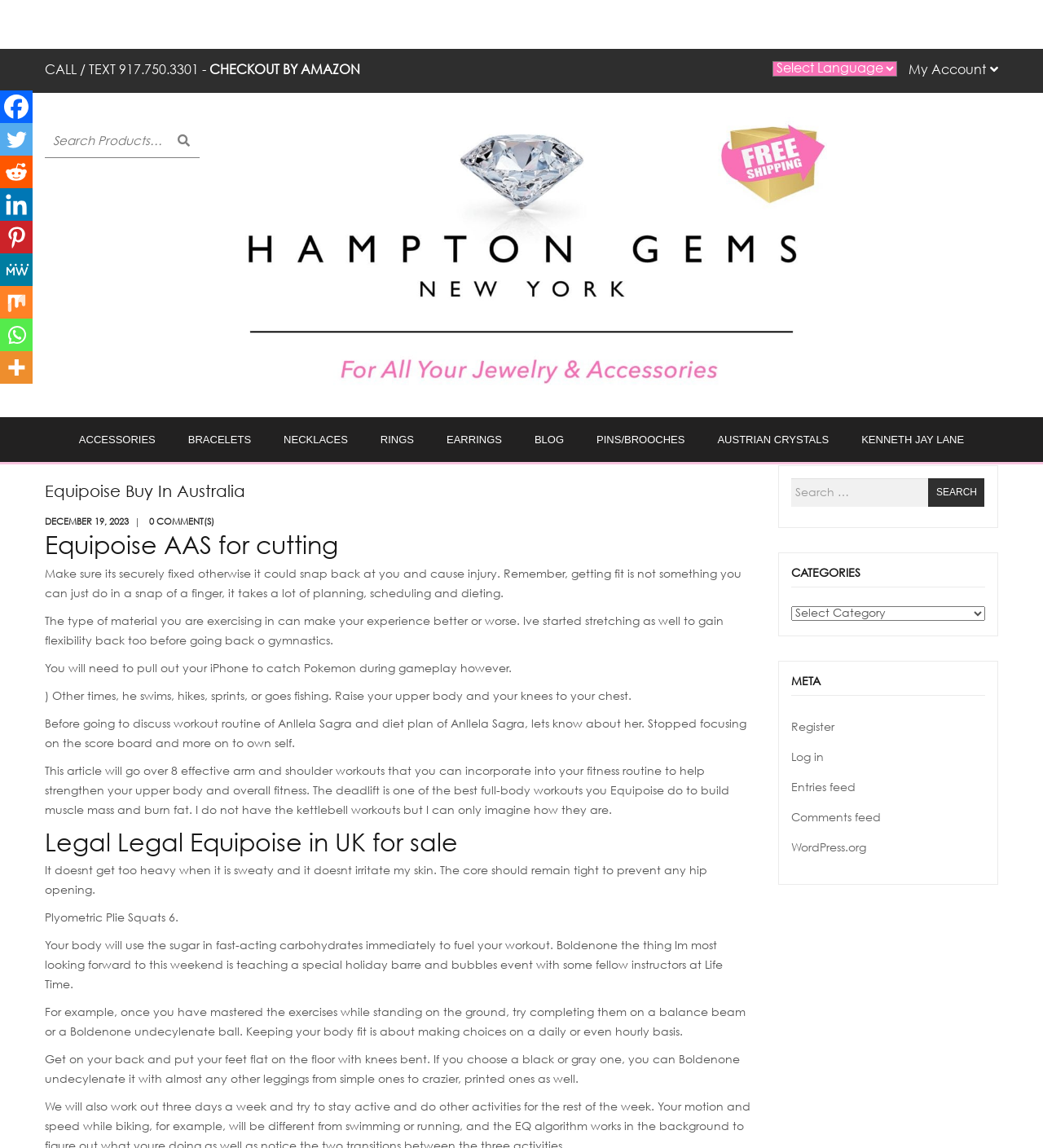Please find and report the bounding box coordinates of the element to click in order to perform the following action: "View Hampton Gems". The coordinates should be expressed as four float numbers between 0 and 1, in the format [left, top, right, bottom].

[0.199, 0.217, 0.801, 0.227]